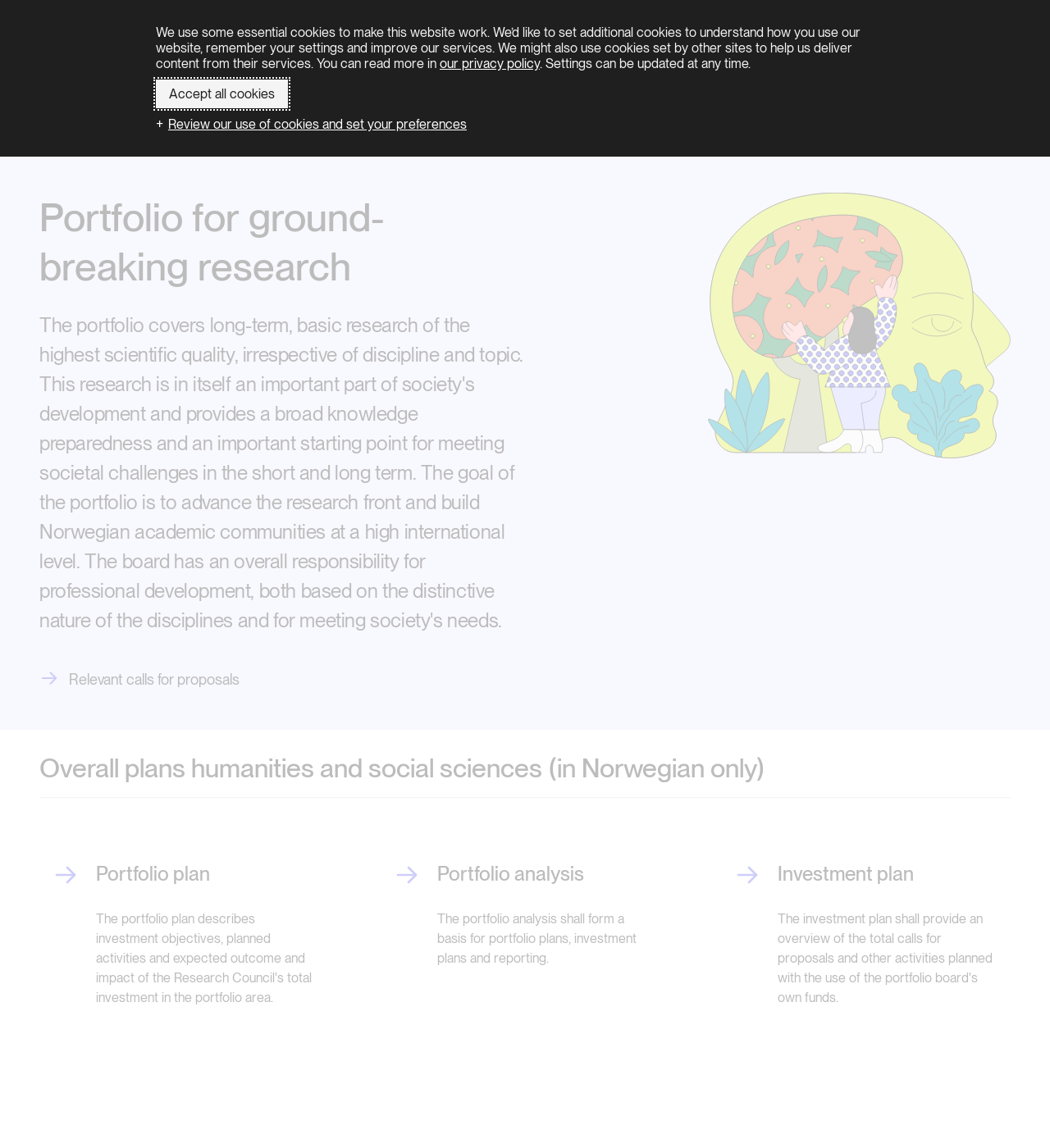Locate the bounding box of the UI element described in the following text: "Portfolio plan".

[0.05, 0.75, 0.2, 0.773]